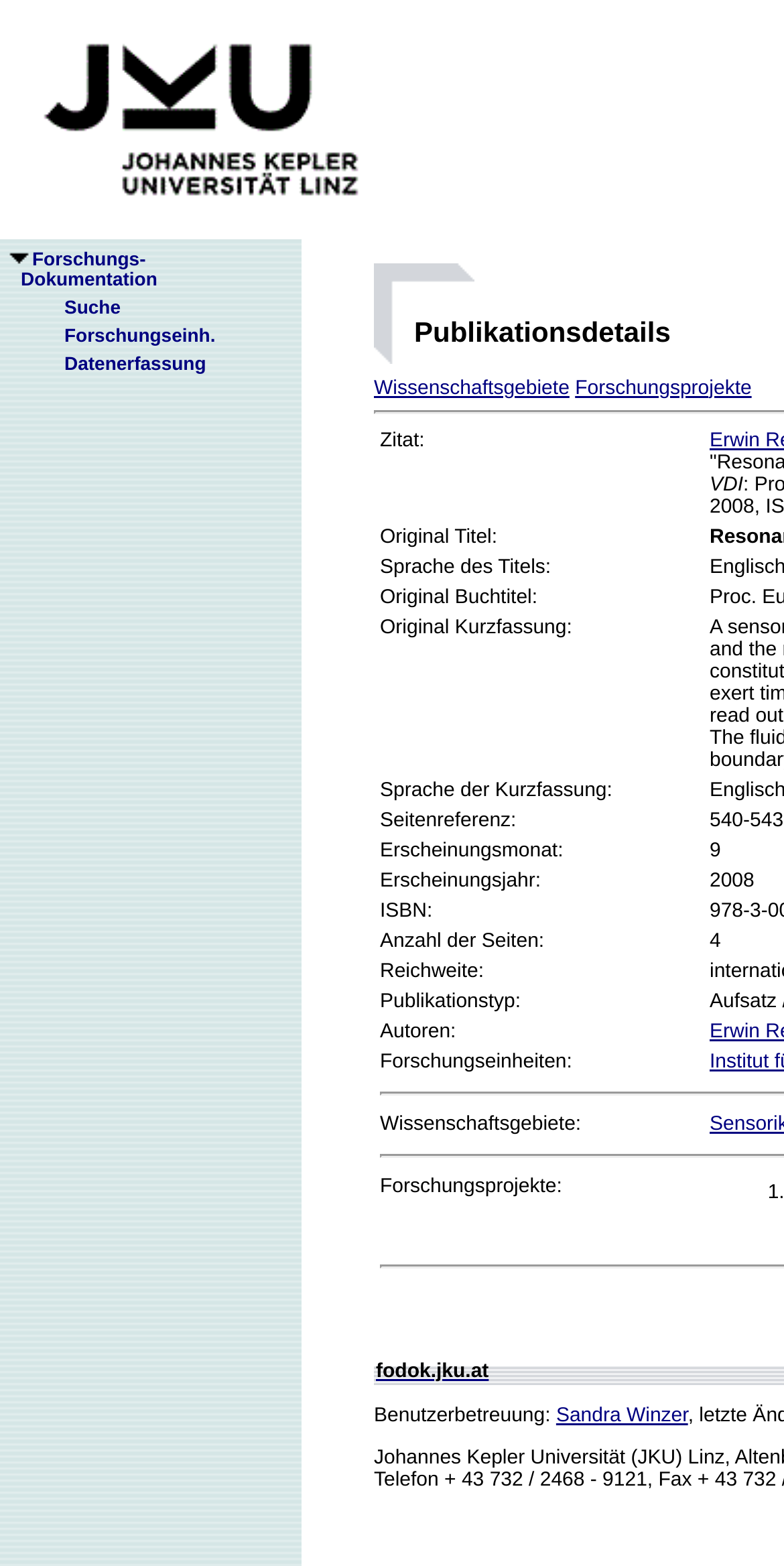Answer the question below in one word or phrase:
How many links are there in the top navigation bar?

5